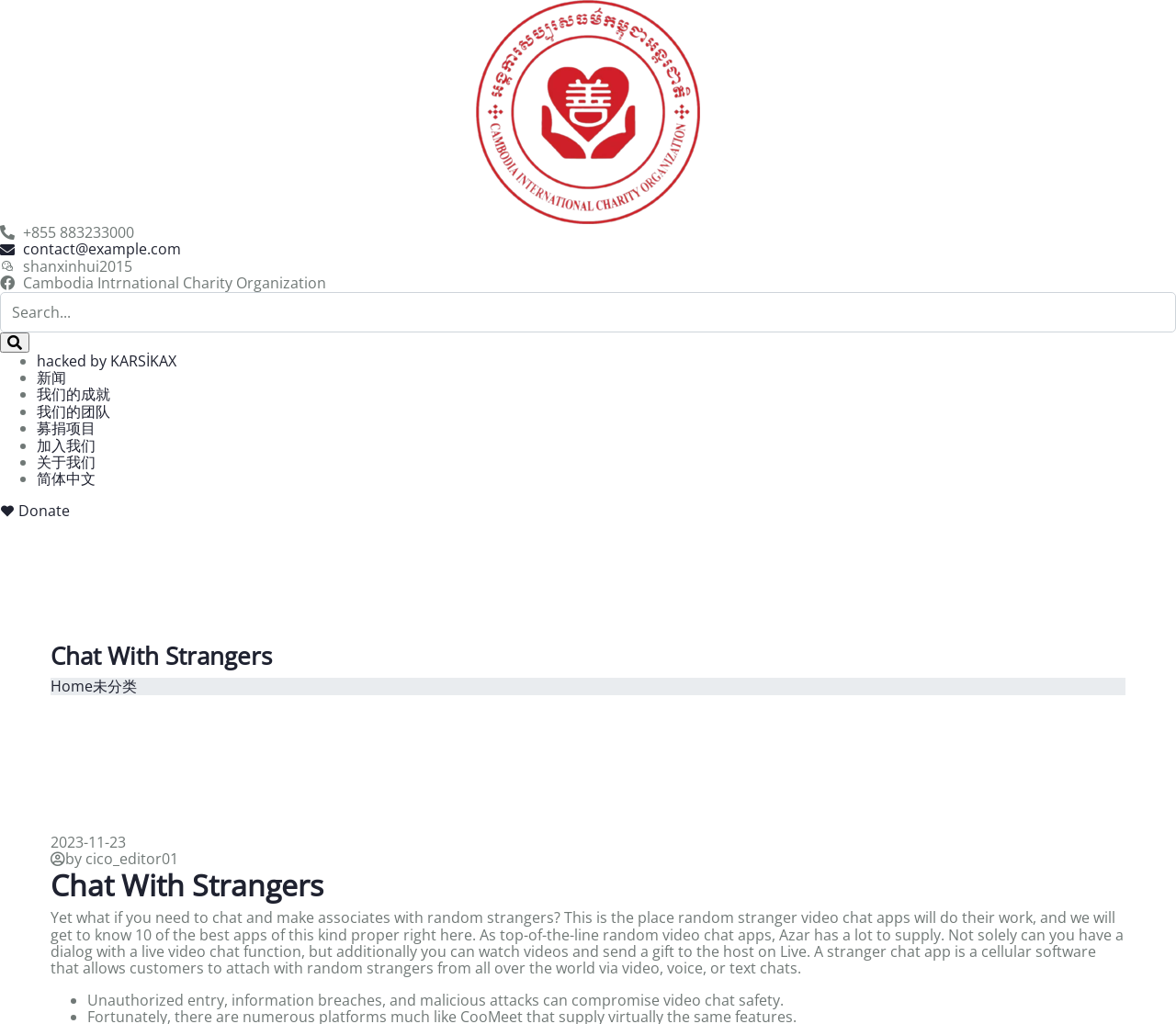Given the element description "未分类" in the screenshot, predict the bounding box coordinates of that UI element.

[0.079, 0.66, 0.116, 0.68]